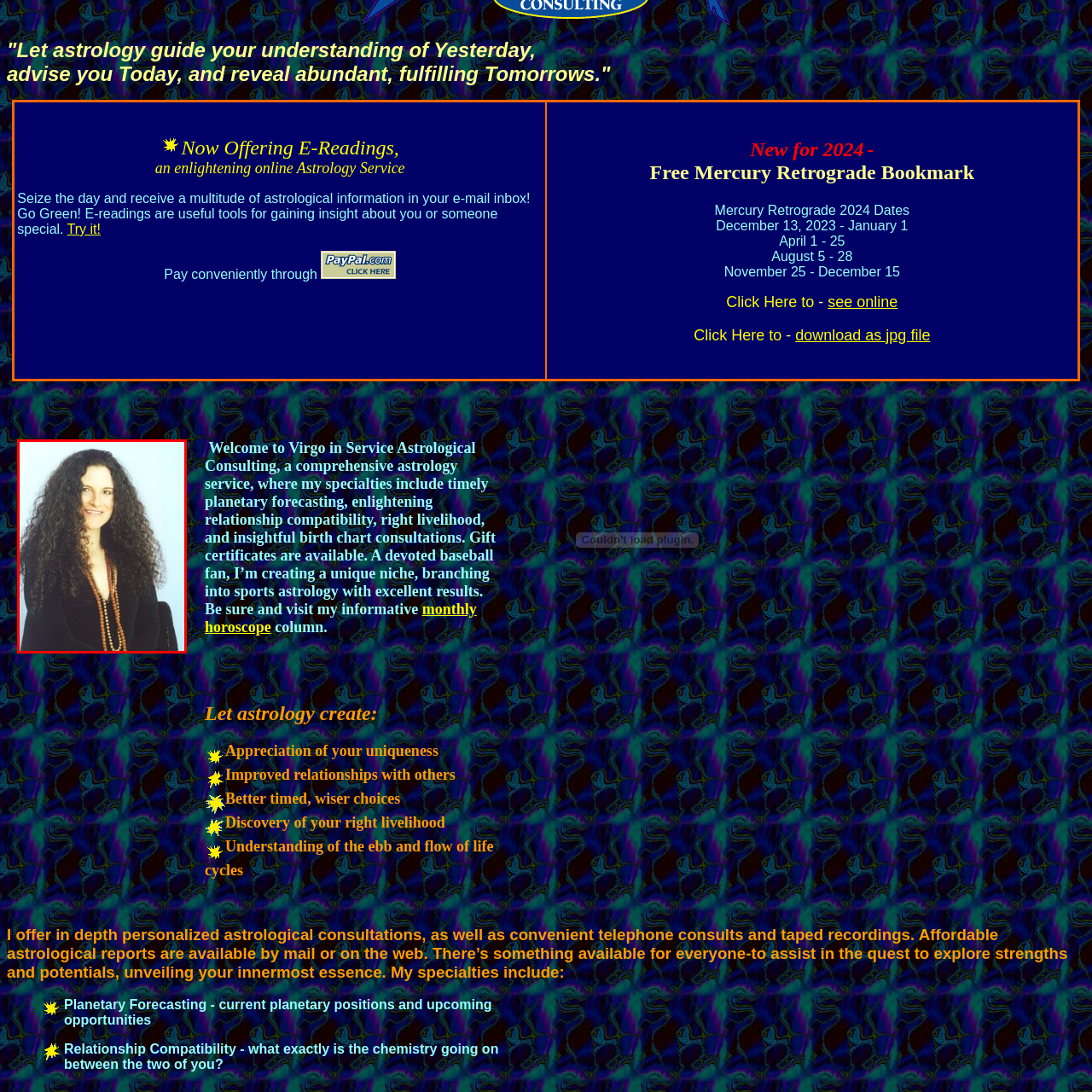Concentrate on the image area surrounded by the red border and answer the following question comprehensively: What is the woman wearing around her neck?

According to the caption, the woman is adorned with a long beaded necklace, which implies that she is wearing a beaded necklace around her neck.